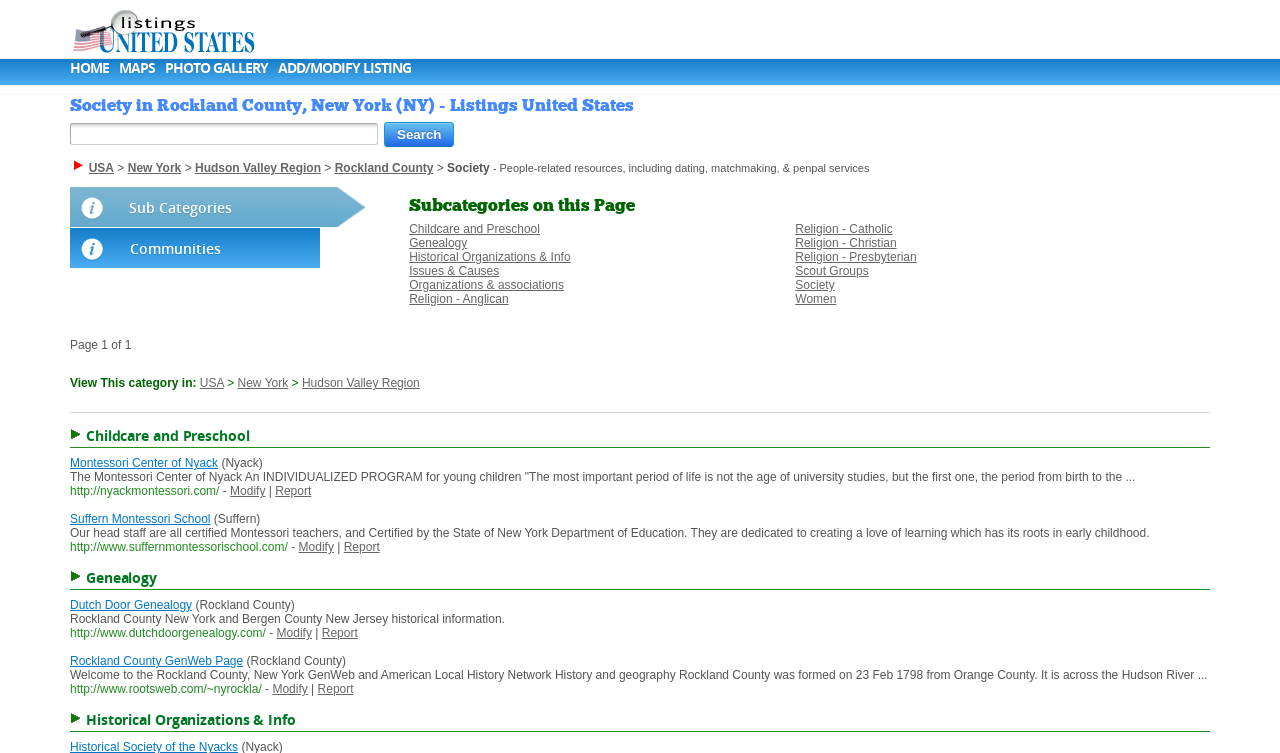Specify the bounding box coordinates of the area to click in order to execute this command: 'Modify Suffern Montessori School listing'. The coordinates should consist of four float numbers ranging from 0 to 1, and should be formatted as [left, top, right, bottom].

[0.233, 0.717, 0.261, 0.736]